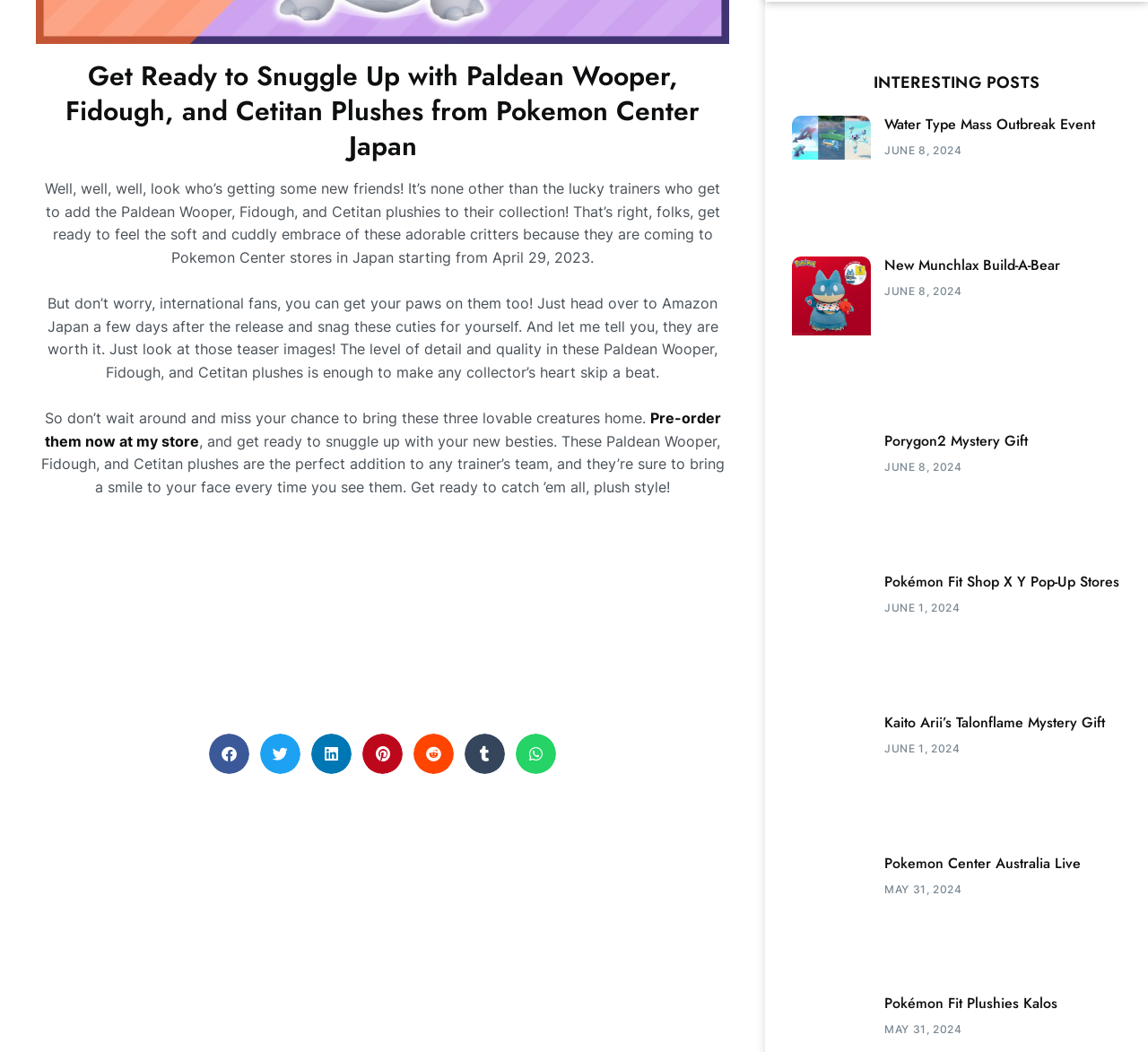Utilize the details in the image to give a detailed response to the question: What are the three Pokémon plushies mentioned in the article?

The article mentions that Pokémon Center Japan is releasing new plushies, and the text specifically states 'Get Ready to Snuggle Up with Paldean Wooper, Fidough, and Cetitan Plushes from Pokemon Center Japan'.